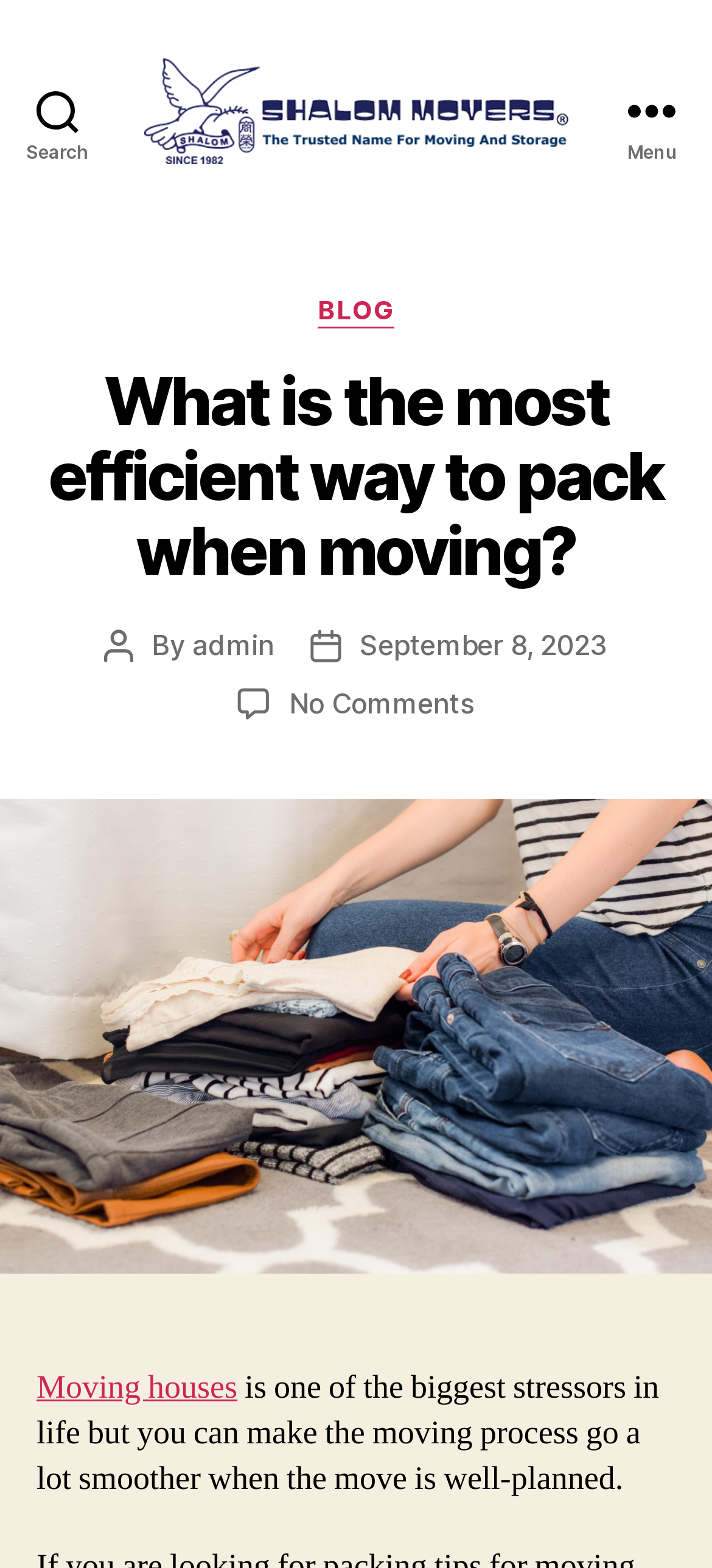Answer the question using only a single word or phrase: 
What is shown in the image?

Clothes packing